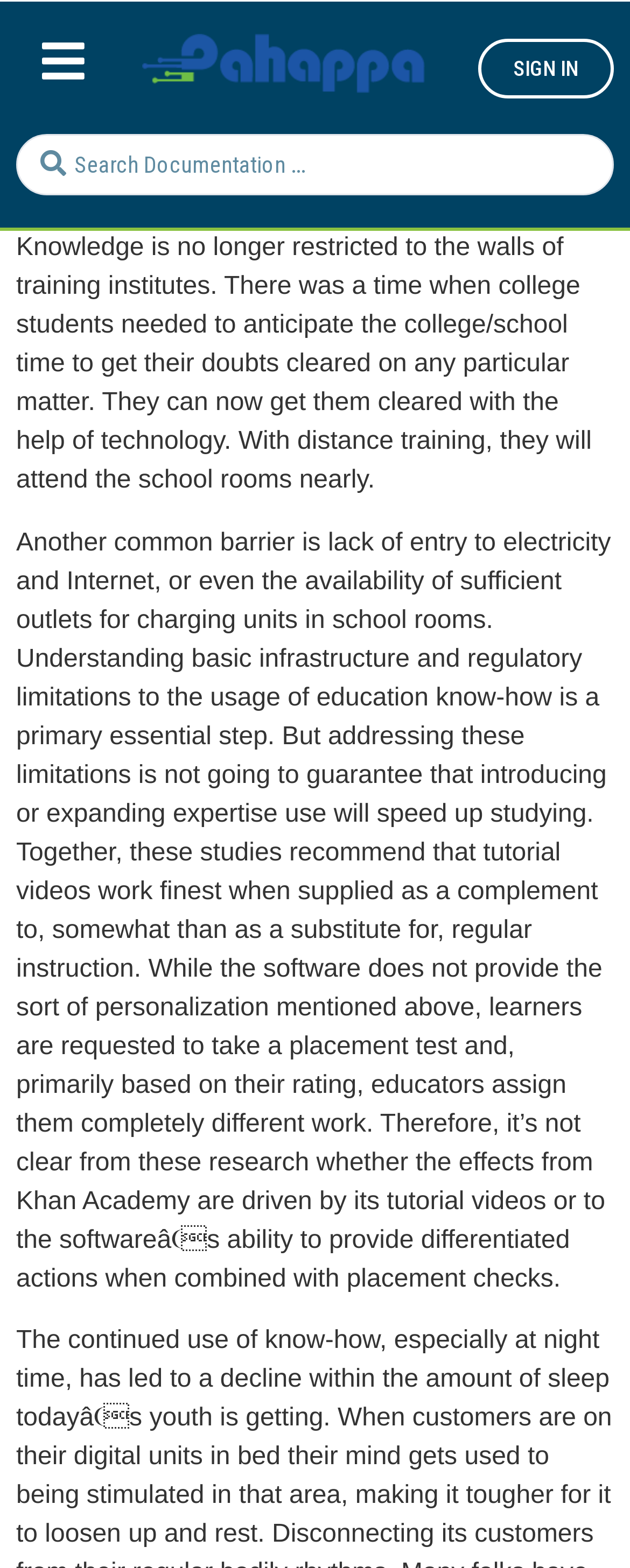Locate the bounding box coordinates of the item that should be clicked to fulfill the instruction: "Learn".

[0.16, 0.04, 0.263, 0.059]